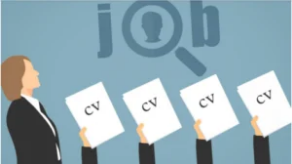Thoroughly describe what you see in the image.

The image illustrates a professional scene where a woman, depicted in business attire, stands confidently while receiving multiple CVs (curriculum vitae) from individuals in front of her. The background prominently features the word "job," accompanied by a magnifying glass with a silhouette of a person inside, symbolizing the search for employment. This visual representation emphasizes the recruitment process, highlighting the importance of job applications. The image supports the context of a discussion about workforce demands, particularly for HR specialists in Poland, as noted in the related text. The overall composition conveys a message about the active role of job seekers and the recruitment efforts in today’s job market.